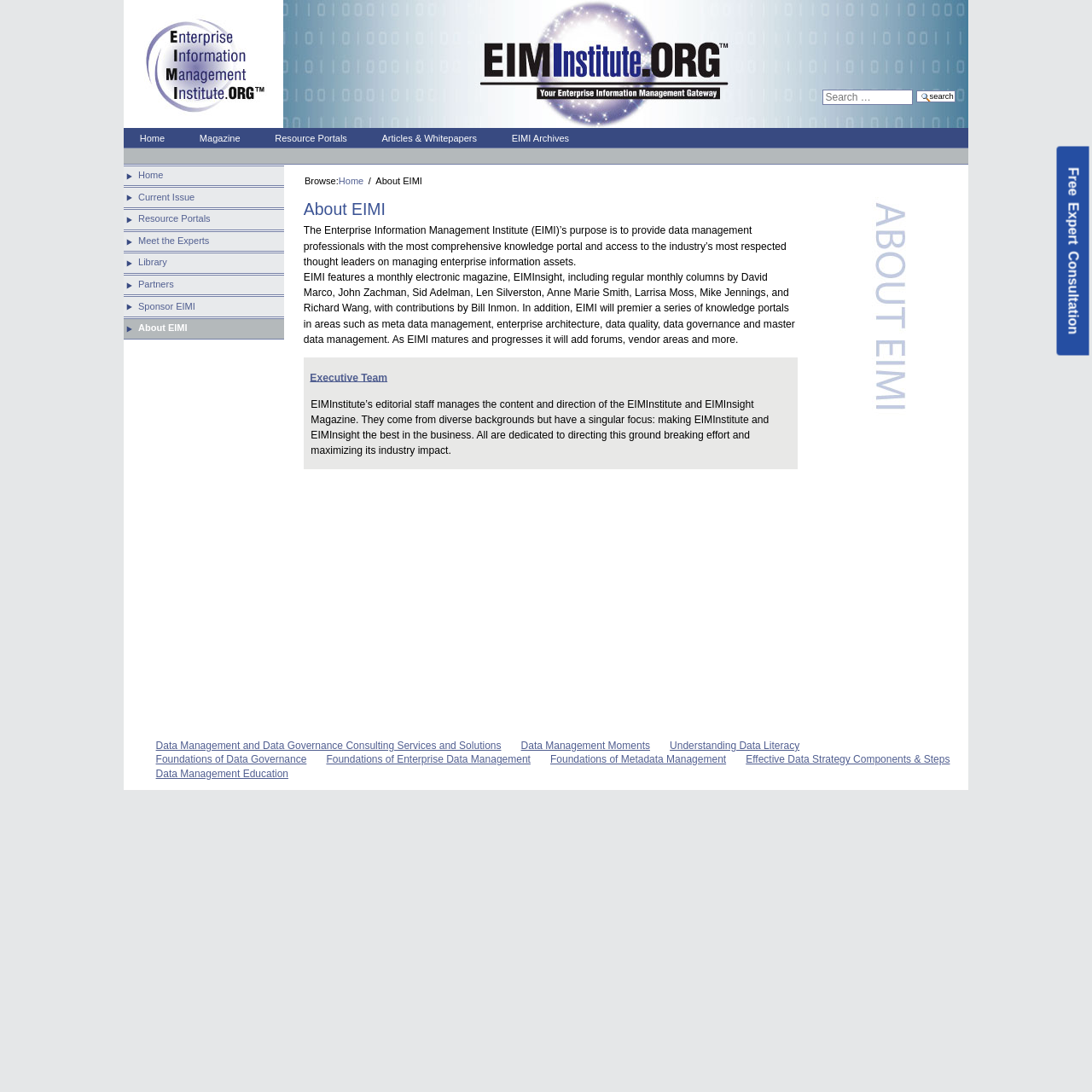Explain the contents of the webpage comprehensively.

The webpage is about the Enterprise Information Management Institute (EIMI), a comprehensive knowledge portal for data management professionals. At the top of the page, there is a search bar with a search button to the right. Below the search bar, the EIMI logo and title are displayed prominently.

The main navigation menu is located below the logo, with links to various sections of the website, including Home, Magazine, Resource Portals, Articles & Whitepapers, and EIMI Archives. To the right of the navigation menu, there is a breadcrumbs navigation section that shows the current page, "About EIMI".

The main content of the page is divided into several sections. The first section describes the purpose of EIMI, which is to provide data management professionals with a comprehensive knowledge portal and access to respected thought leaders in the industry. This section also mentions the features of EIMI, including a monthly electronic magazine, knowledge portals, and forums.

Below this section, there is a list of links to various pages, including the Executive Team, Home, Current Issue, Resource Portals, Meet the Experts, Library, Partners, Sponsor EIMI, and About EIMI.

To the right of this list, there is an image that takes up about half of the page's width. Below the image, there are several links to articles and resources, including Data Management and Data Governance Consulting Services and Solutions, Data Management Moments, Understanding Data Literacy, and Foundations of Data Governance, among others.

At the bottom of the page, there is a call-to-action link to a Free Expert Consultation. Overall, the webpage is well-organized and easy to navigate, with clear headings and concise text that effectively communicates the purpose and features of EIMI.